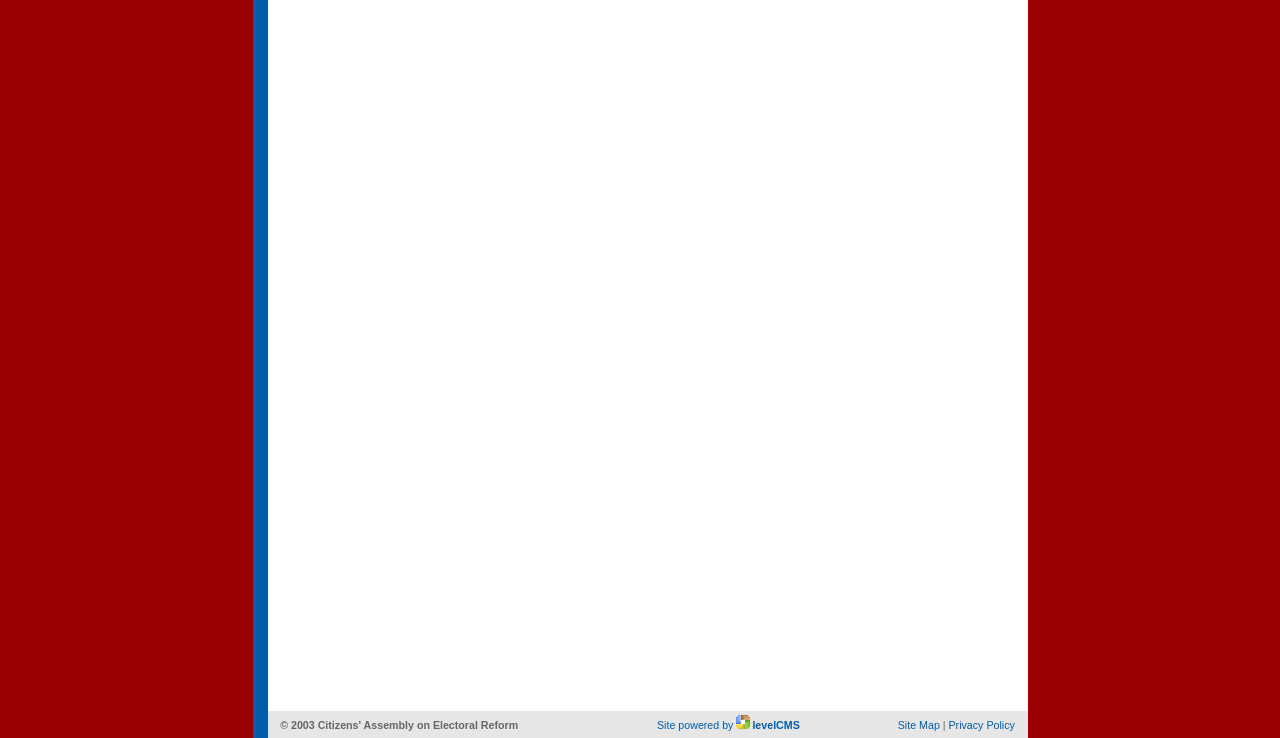Locate the UI element described by Site powered by levelCMS in the provided webpage screenshot. Return the bounding box coordinates in the format (top-left x, top-left y, bottom-right x, bottom-right y), ensuring all values are between 0 and 1.

[0.513, 0.974, 0.625, 0.991]